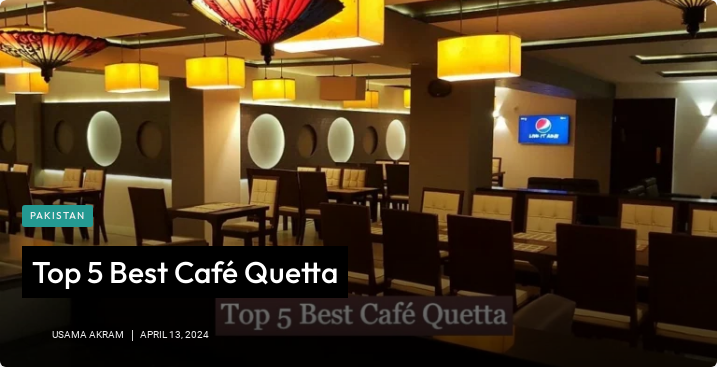Generate an in-depth description of the visual content.

The image showcases a stylish café interior from Quetta, Pakistan, highlighting a modern and inviting atmosphere. The space features a blend of contemporary design elements, including ambient lighting with striking pendant lamps and wall-mounted décor. The seating arrangement is comfortable, with wooden tables and cushioned chairs, ideal for both casual meet-ups and more formal gatherings. A prominent Pepsi advertisement and circular wall accents add to the aesthetic appeal. Overlaying the image are text elements that read “Top 5 Best Café Quetta,” along with the contributor's name, Usama Akram, and the date, April 13, 2024, emphasizing the café's selection as one of the top spots to visit.